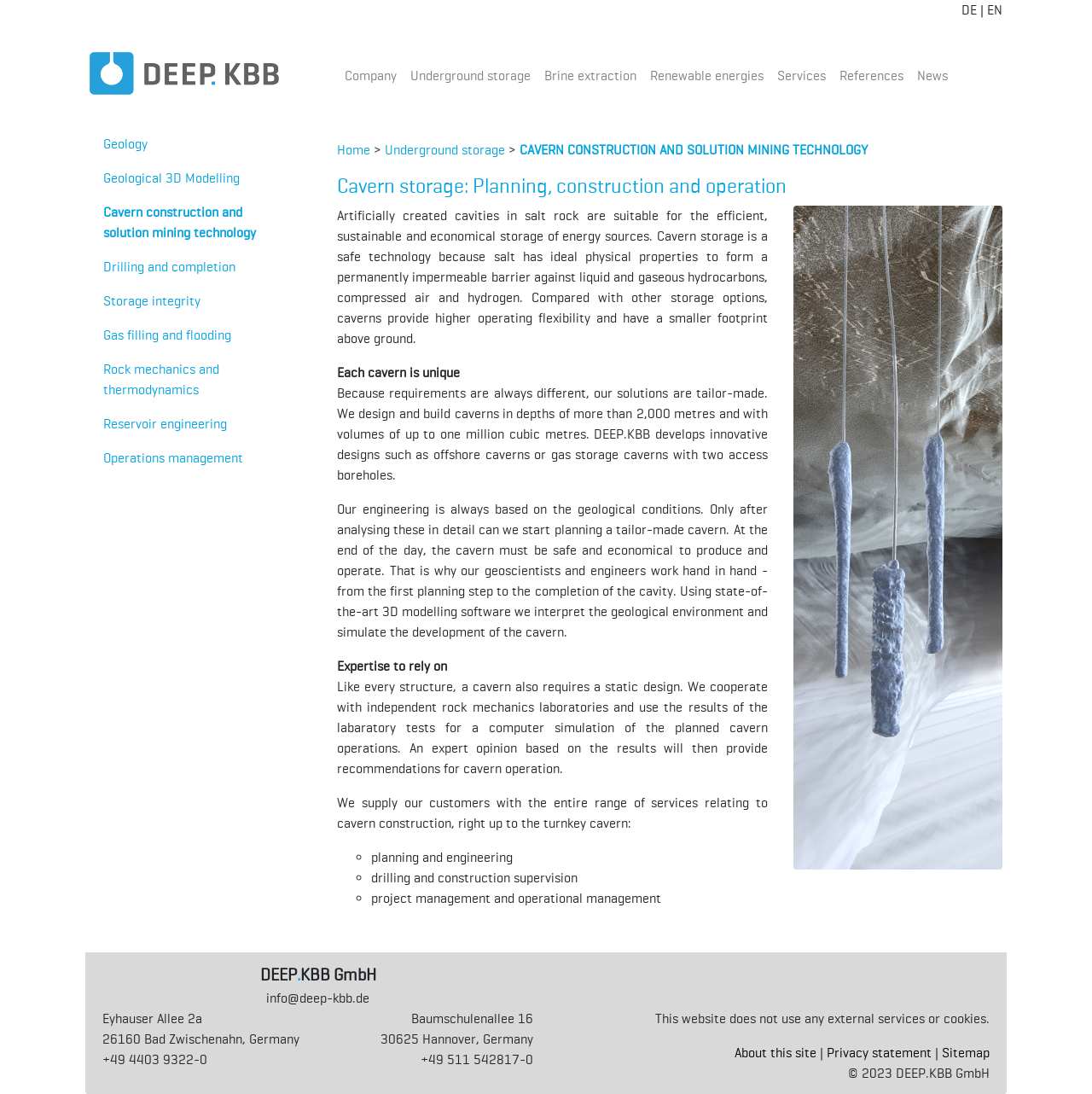Please provide a short answer using a single word or phrase for the question:
What is DEEP.KBB GmbH?

Engineering company